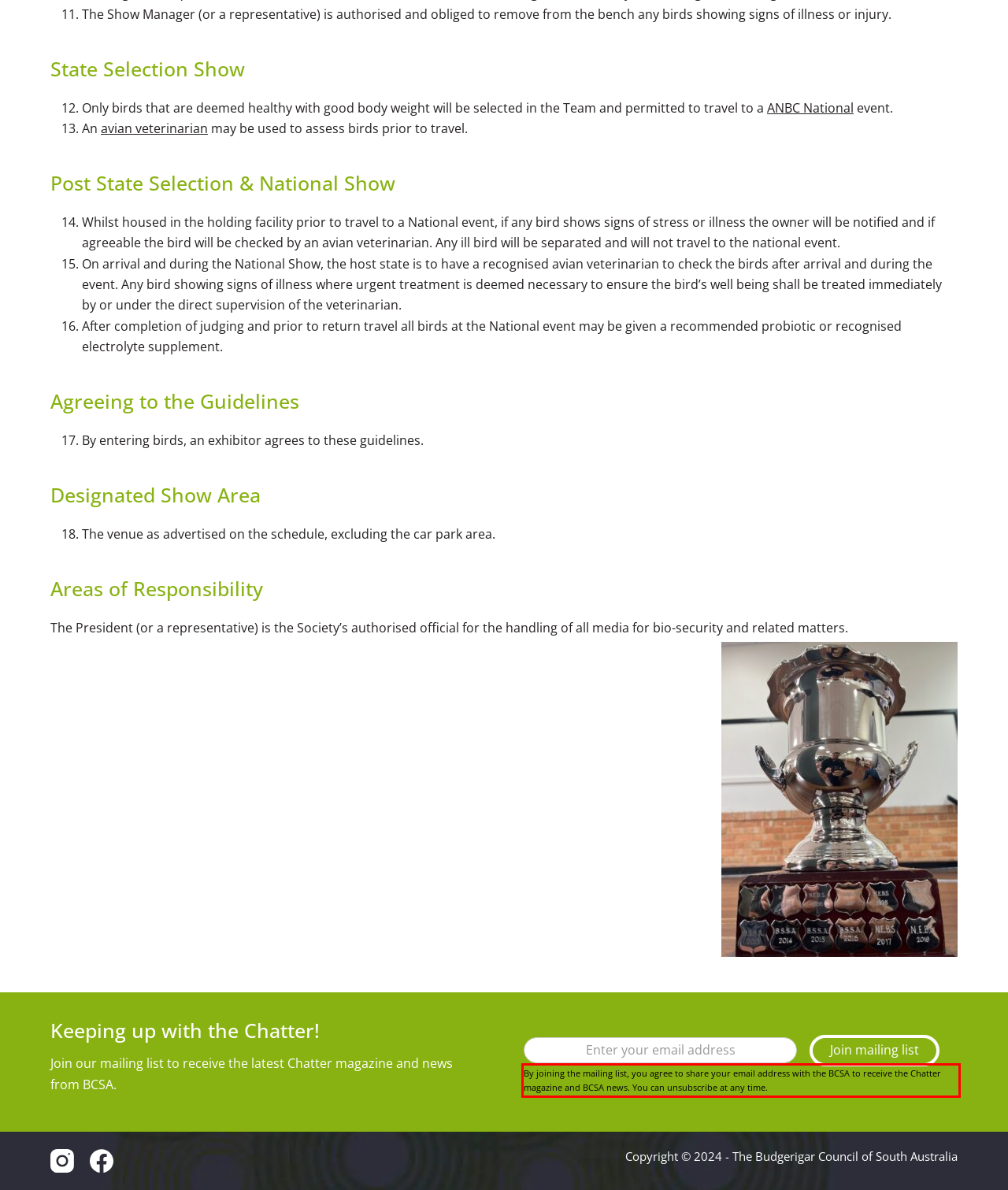There is a UI element on the webpage screenshot marked by a red bounding box. Extract and generate the text content from within this red box.

By joining the mailing list, you agree to share your email address with the BCSA to receive the Chatter magazine and BCSA news. You can unsubscribe at any time.